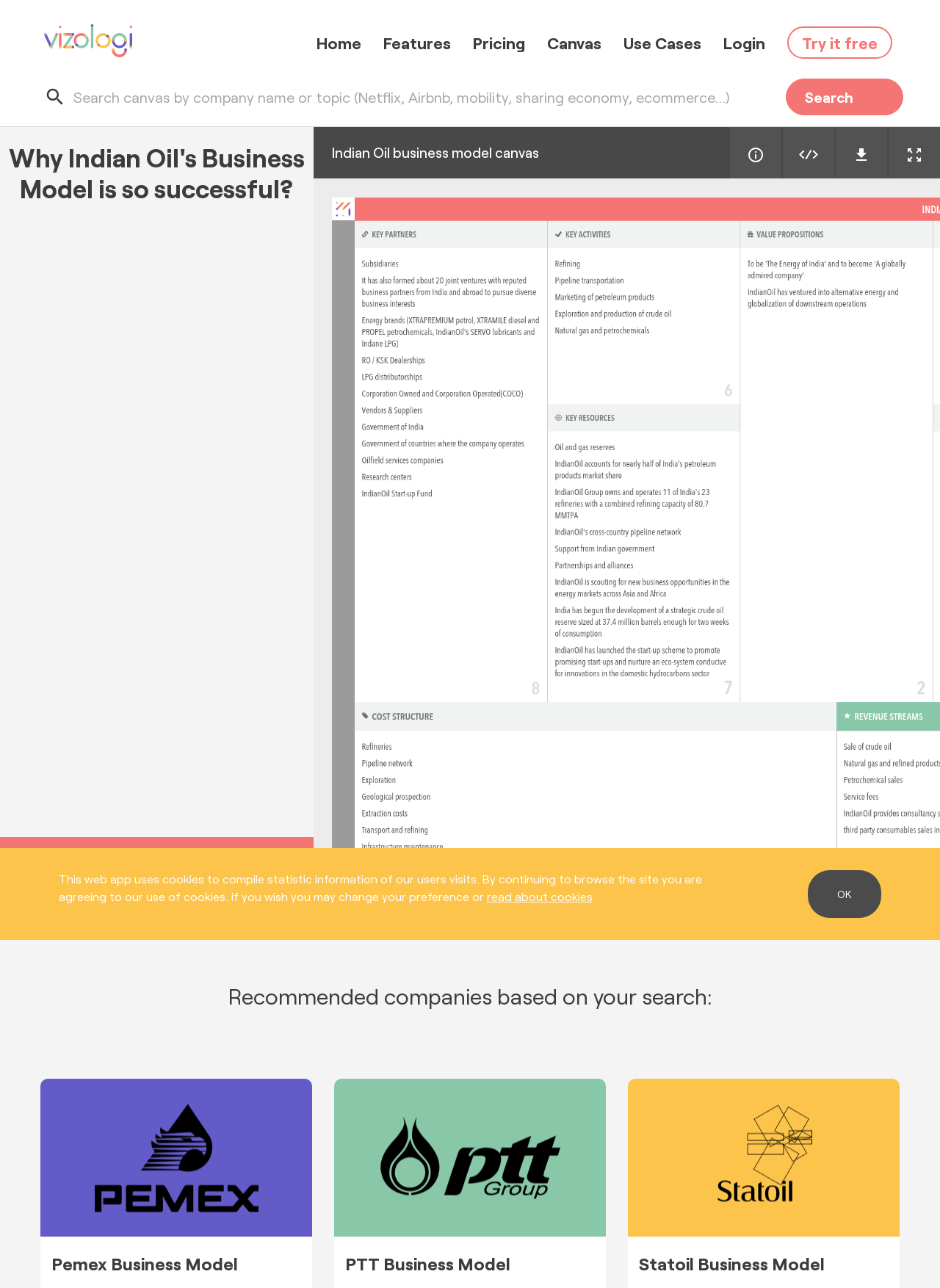Identify and generate the primary title of the webpage.

Why Indian Oil's Business Model is so successful?